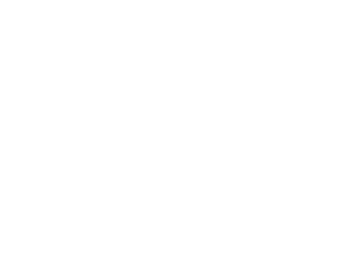What is the theme of the recruitment announcement?
Use the information from the image to give a detailed answer to the question.

The recruitment announcement at Ten Ren's Tea features a checkmark symbol, which aligns with the theme of engagement and action. This theme is likely intended to encourage applicants to take action and proceed with confidence in the hiring process.